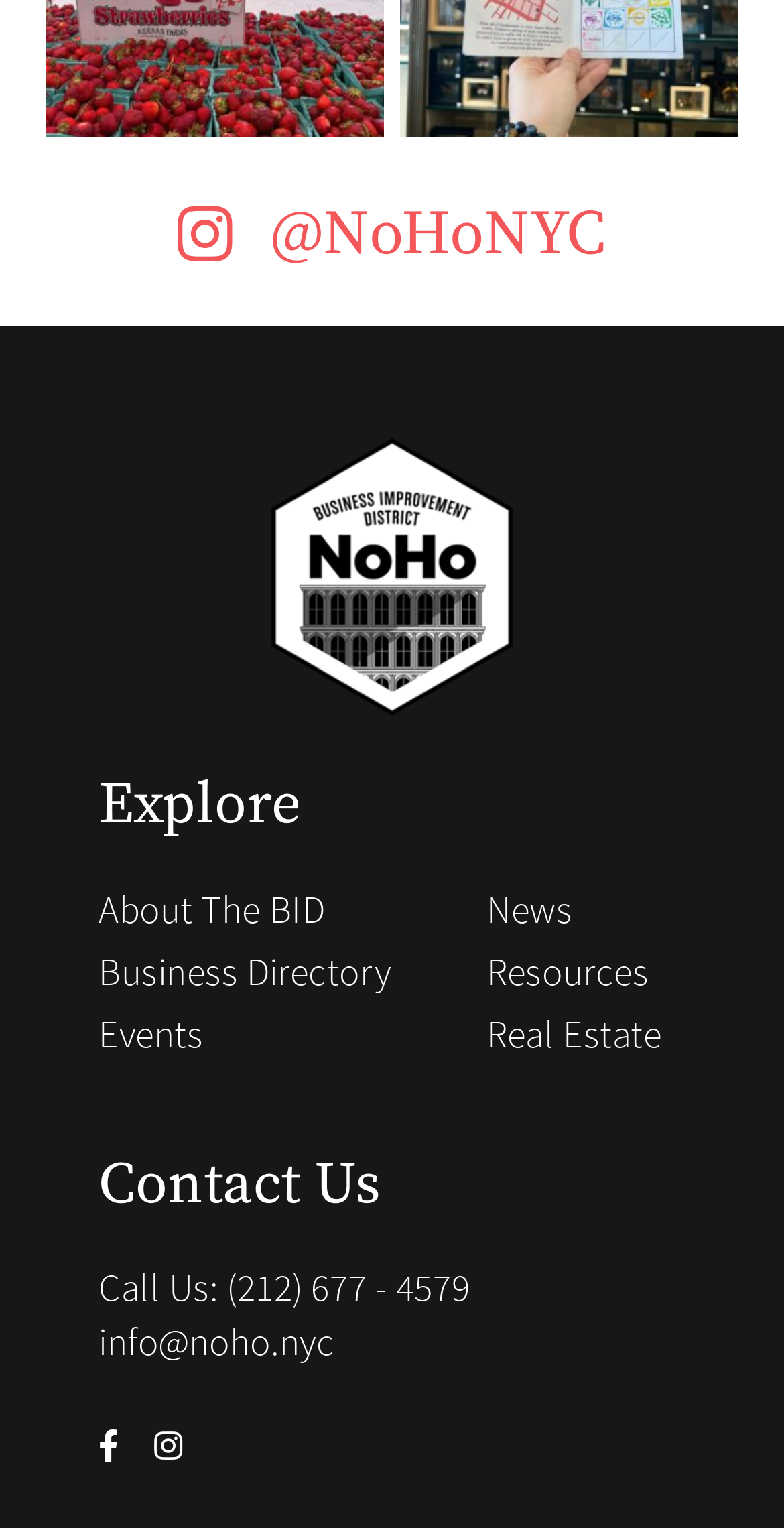Please determine the bounding box coordinates for the element that should be clicked to follow these instructions: "Call the phone number".

[0.289, 0.827, 0.599, 0.858]